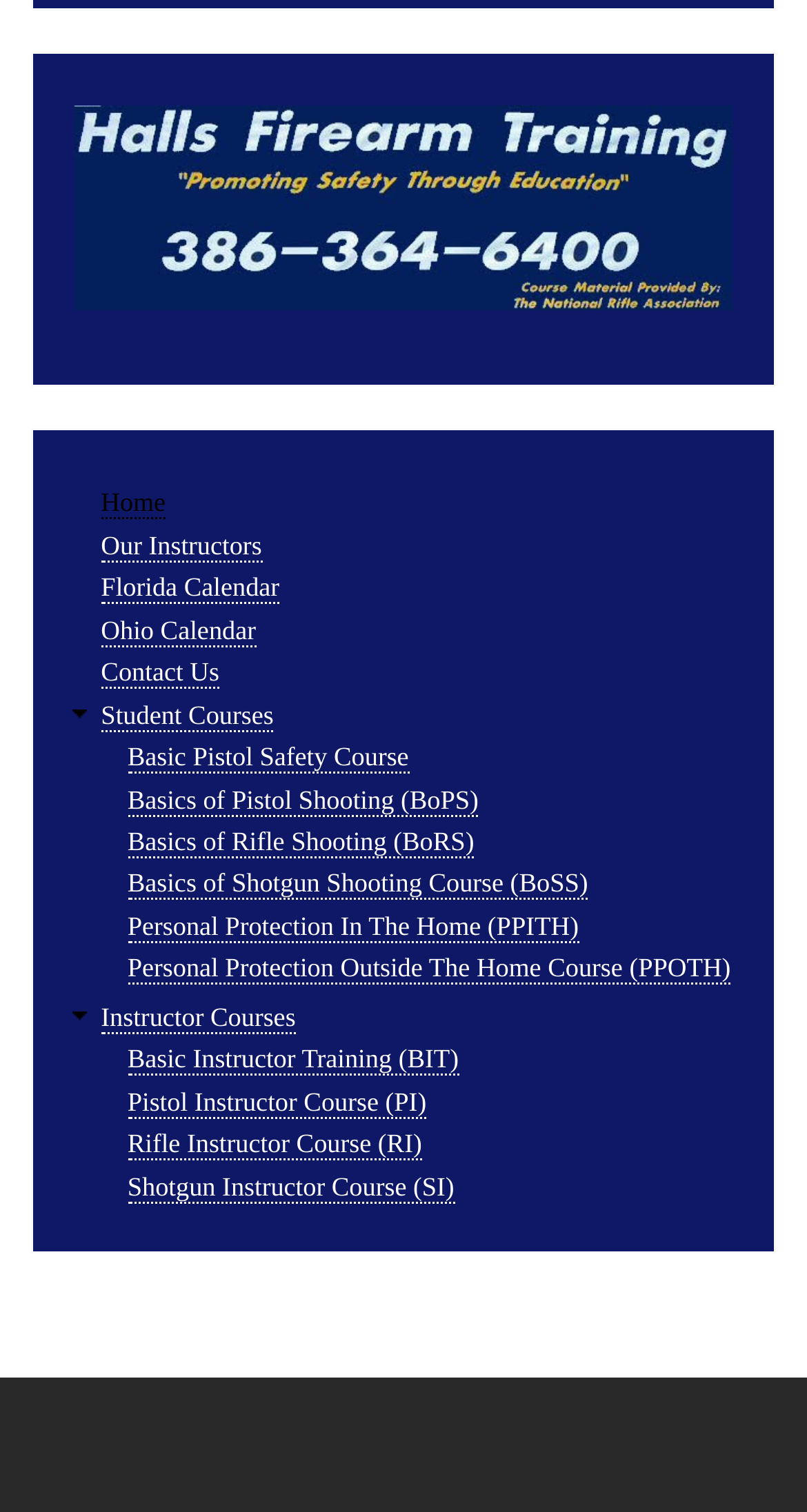Identify the bounding box coordinates for the UI element mentioned here: "Basics of Pistol Shooting (BoPS)". Provide the coordinates as four float values between 0 and 1, i.e., [left, top, right, bottom].

[0.158, 0.519, 0.593, 0.54]